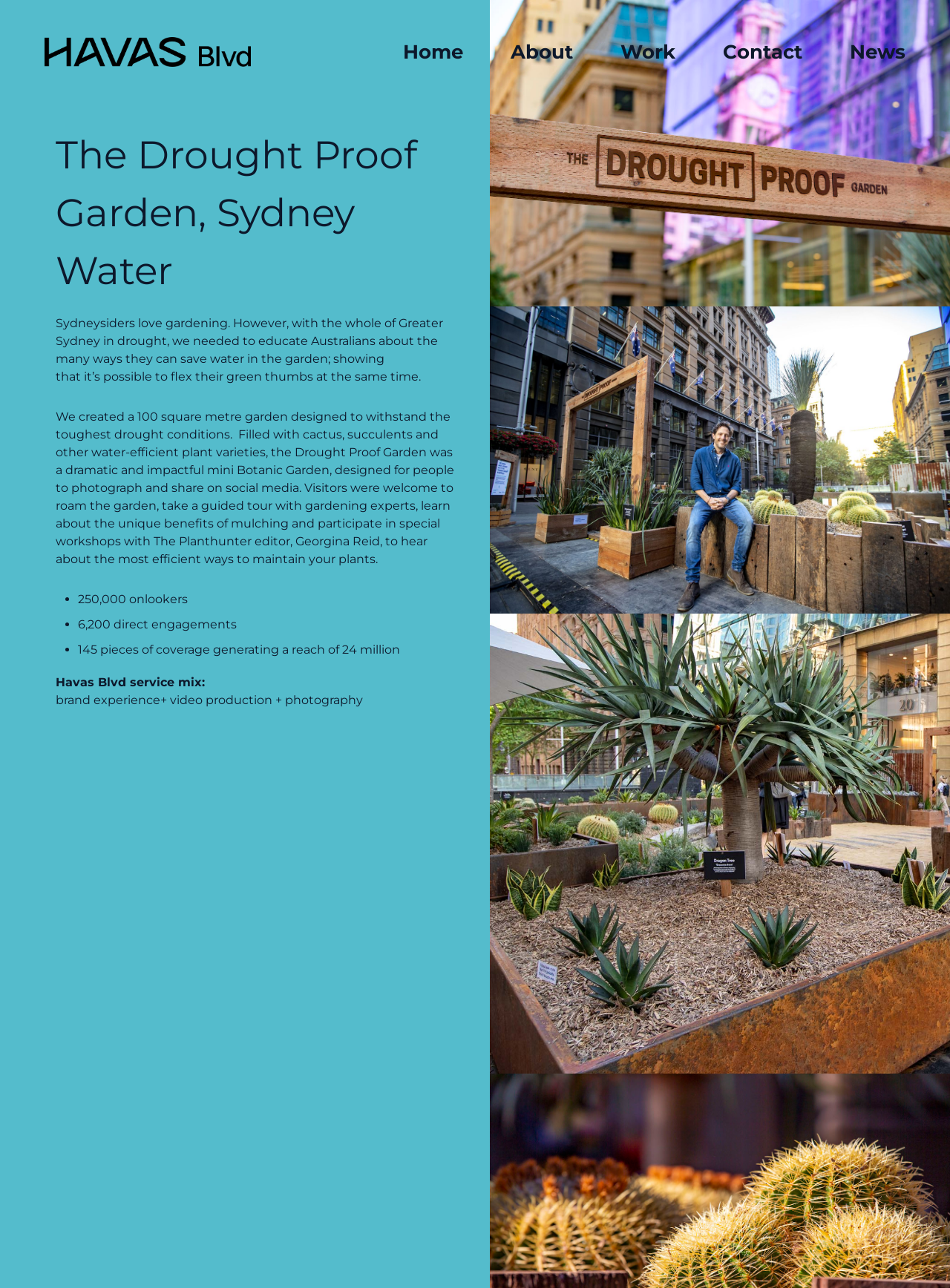Answer the question in one word or a short phrase:
How many onlookers visited the garden?

250,000